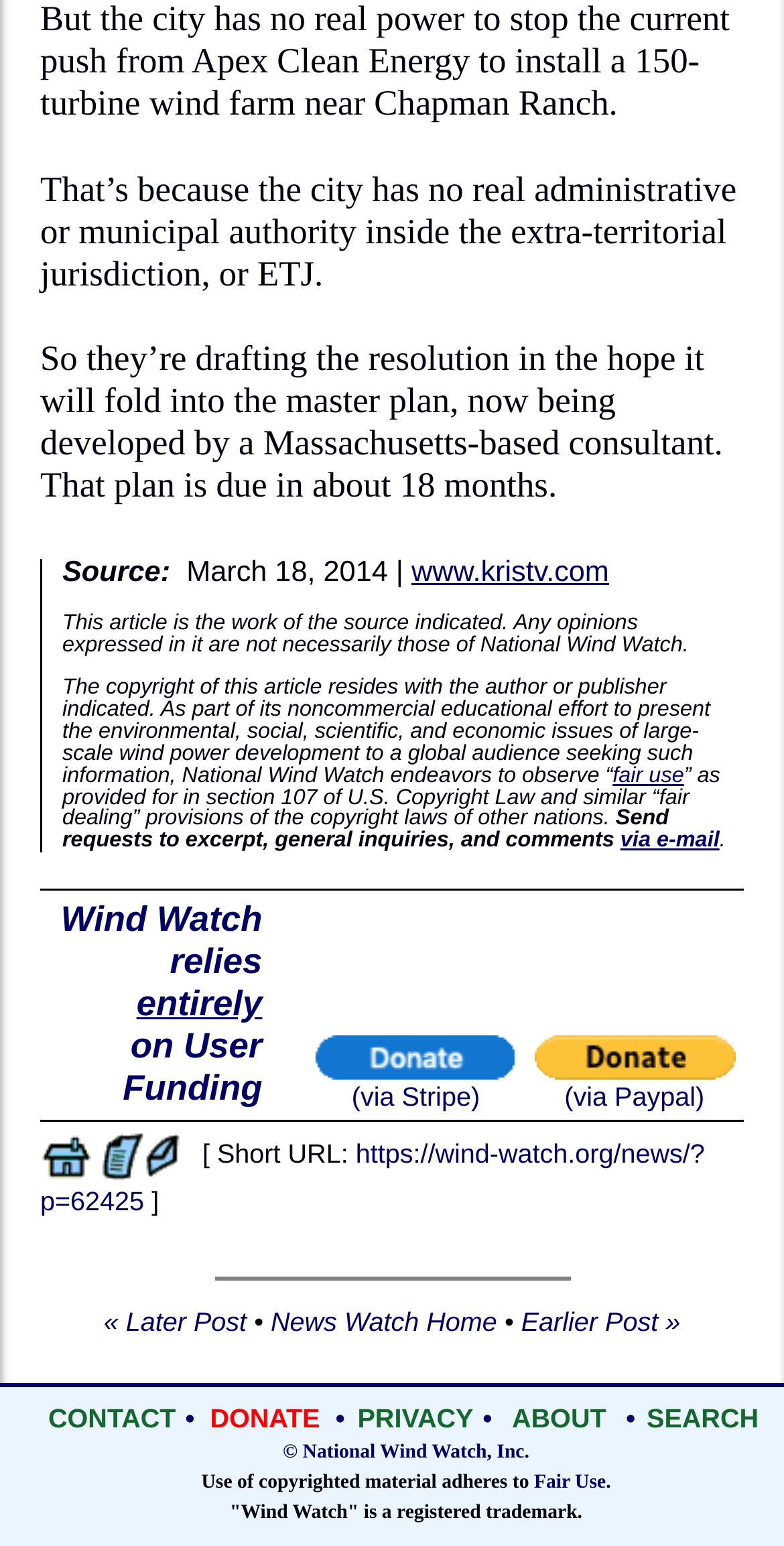Locate the bounding box coordinates of the clickable region necessary to complete the following instruction: "Go to the earlier post". Provide the coordinates in the format of four float numbers between 0 and 1, i.e., [left, top, right, bottom].

[0.665, 0.845, 0.868, 0.864]